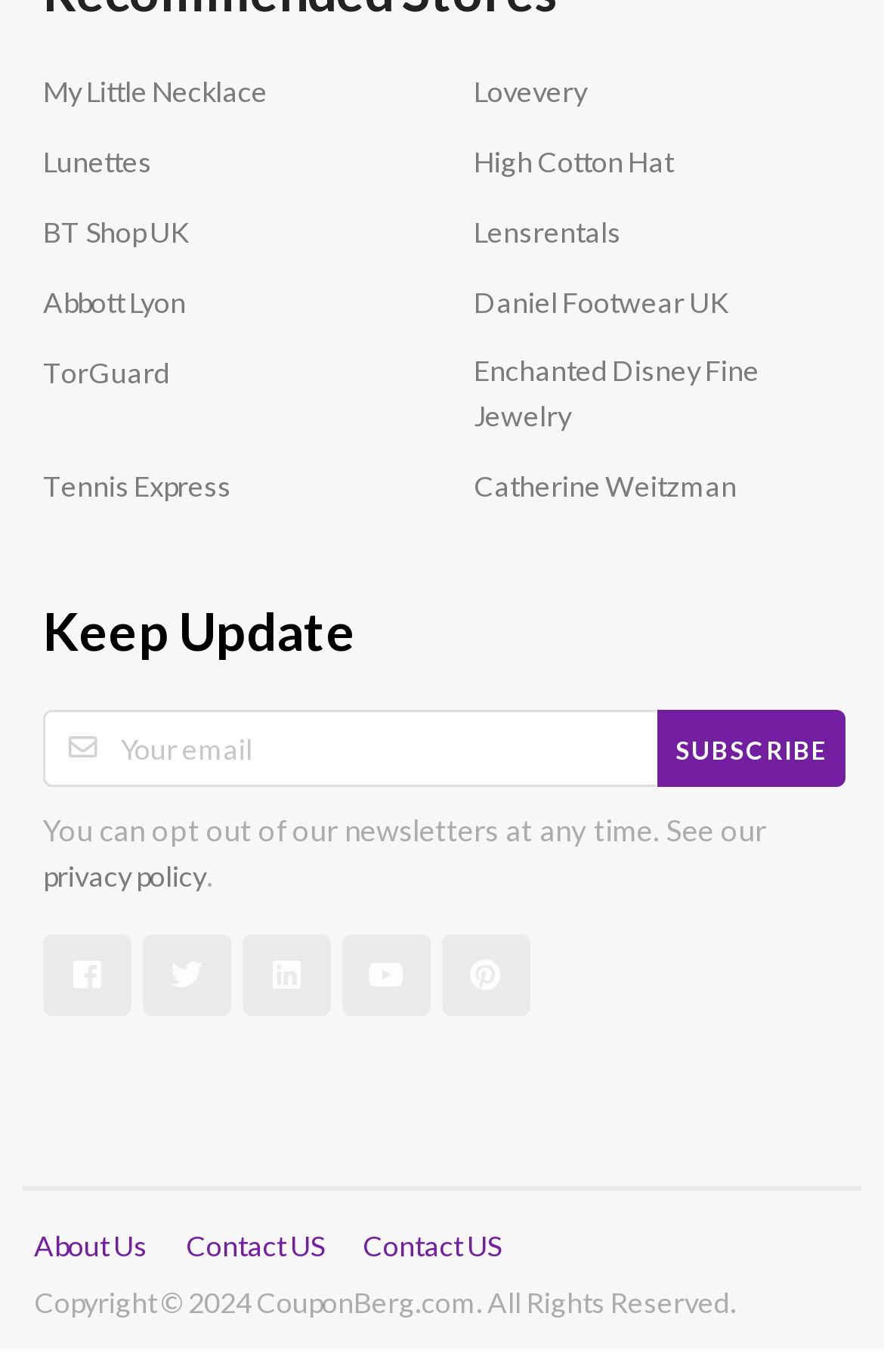Locate and provide the bounding box coordinates for the HTML element that matches this description: "BT Shop UK".

[0.049, 0.154, 0.213, 0.187]